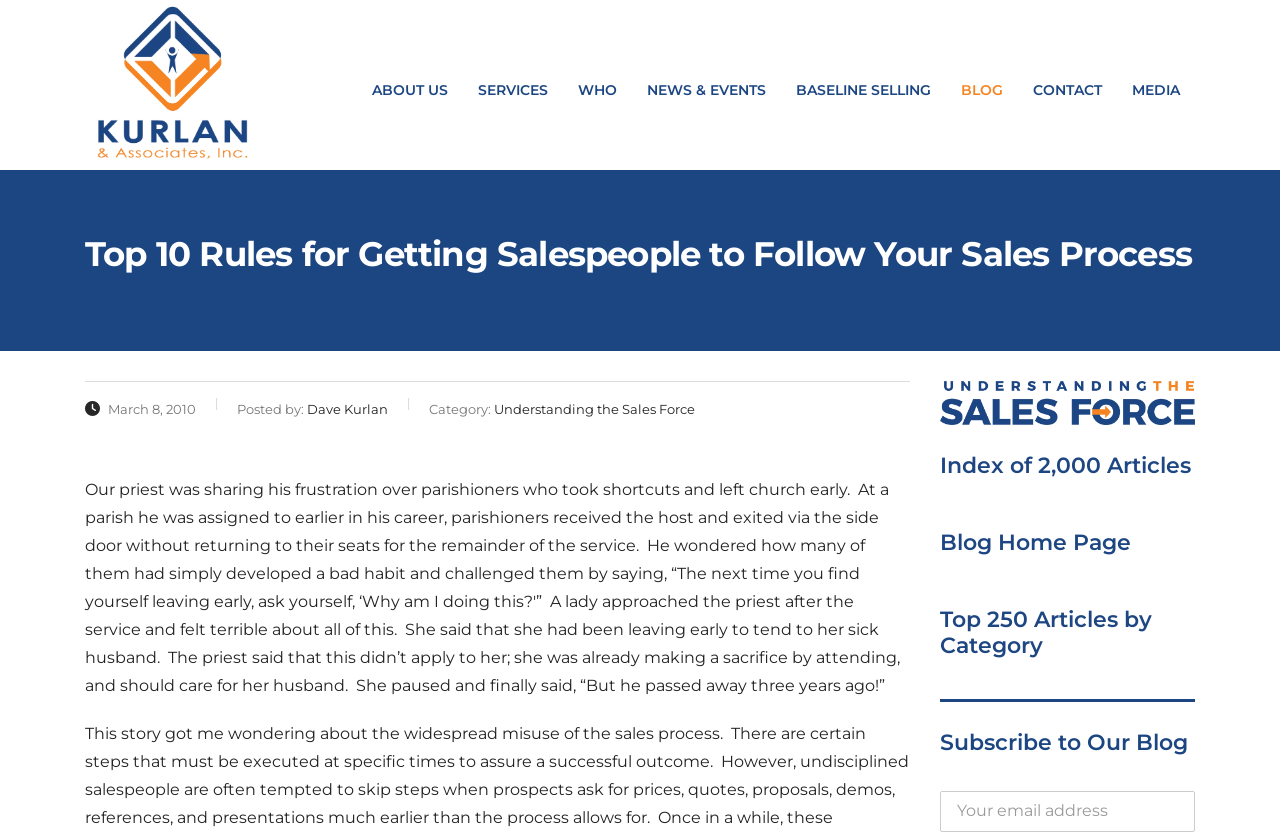Extract the main headline from the webpage and generate its text.

Top 10 Rules for Getting Salespeople to Follow Your Sales Process